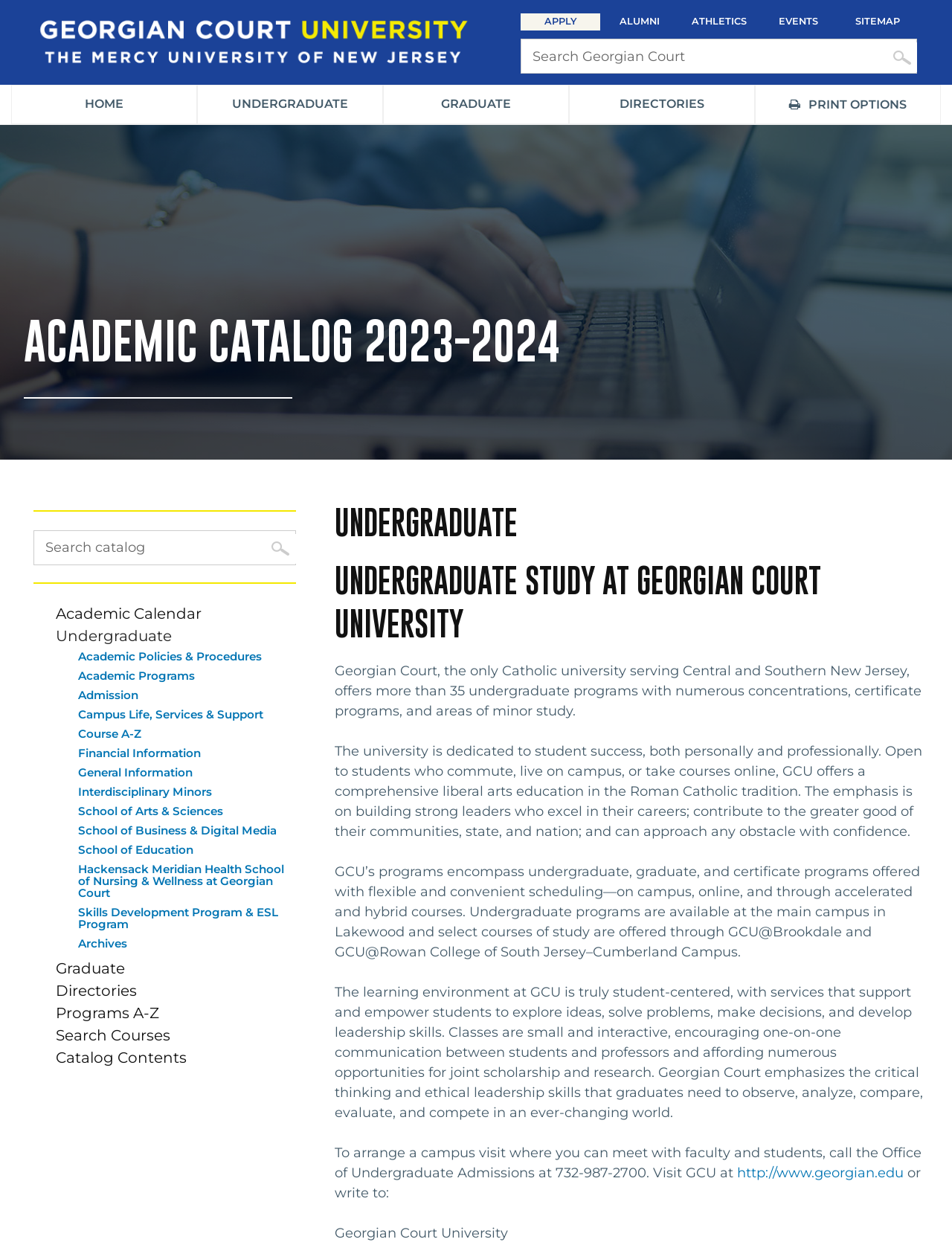Determine the bounding box coordinates of the element's region needed to click to follow the instruction: "Search for a course". Provide these coordinates as four float numbers between 0 and 1, formatted as [left, top, right, bottom].

[0.547, 0.031, 0.963, 0.059]